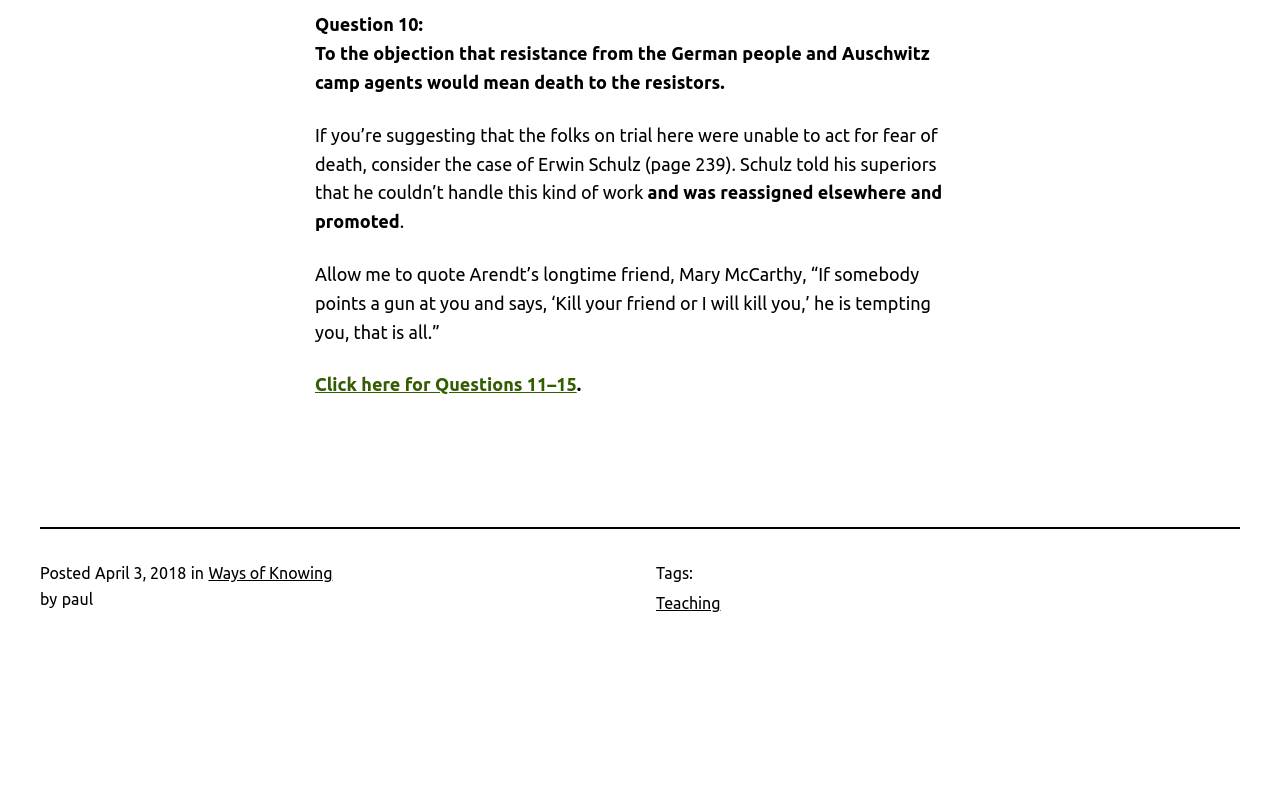Provide the bounding box coordinates of the HTML element described by the text: "Teaching".

[0.512, 0.745, 0.563, 0.767]